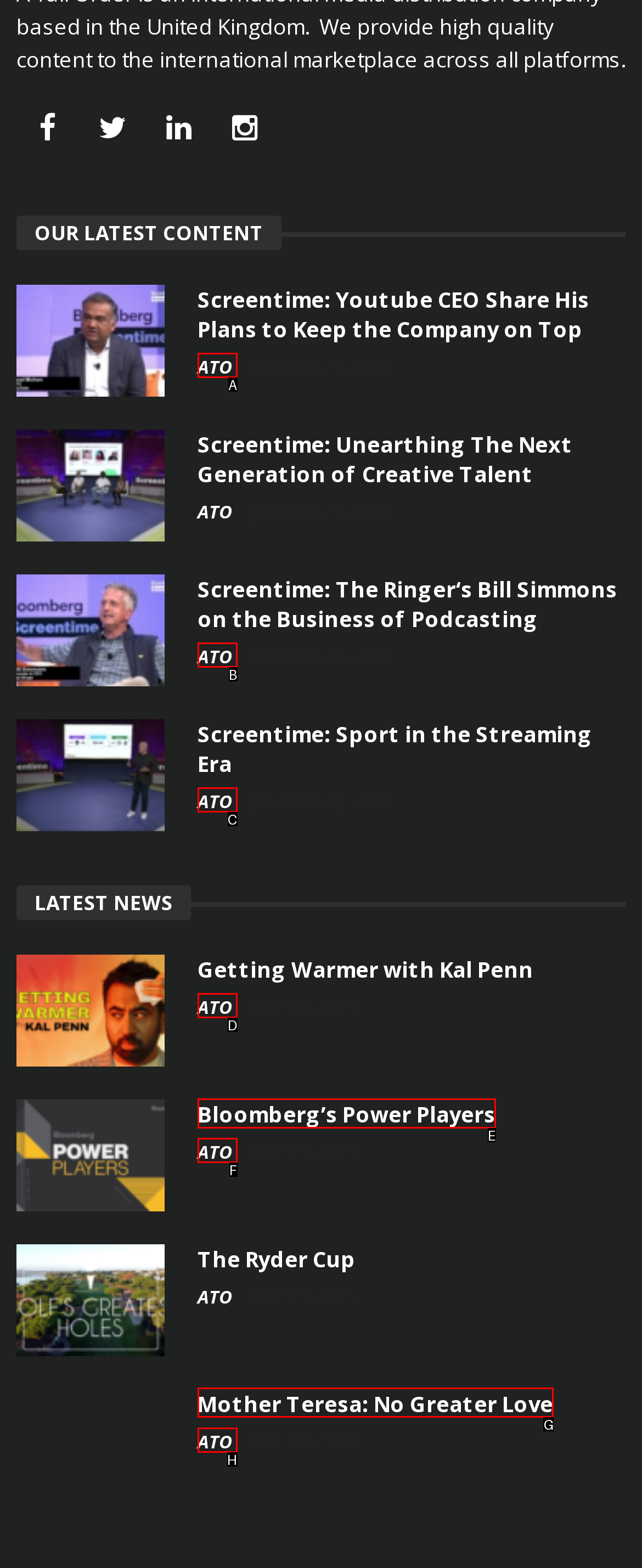Determine the letter of the UI element that you need to click to perform the task: Open the Mother Teresa: No Greater Love article.
Provide your answer with the appropriate option's letter.

G